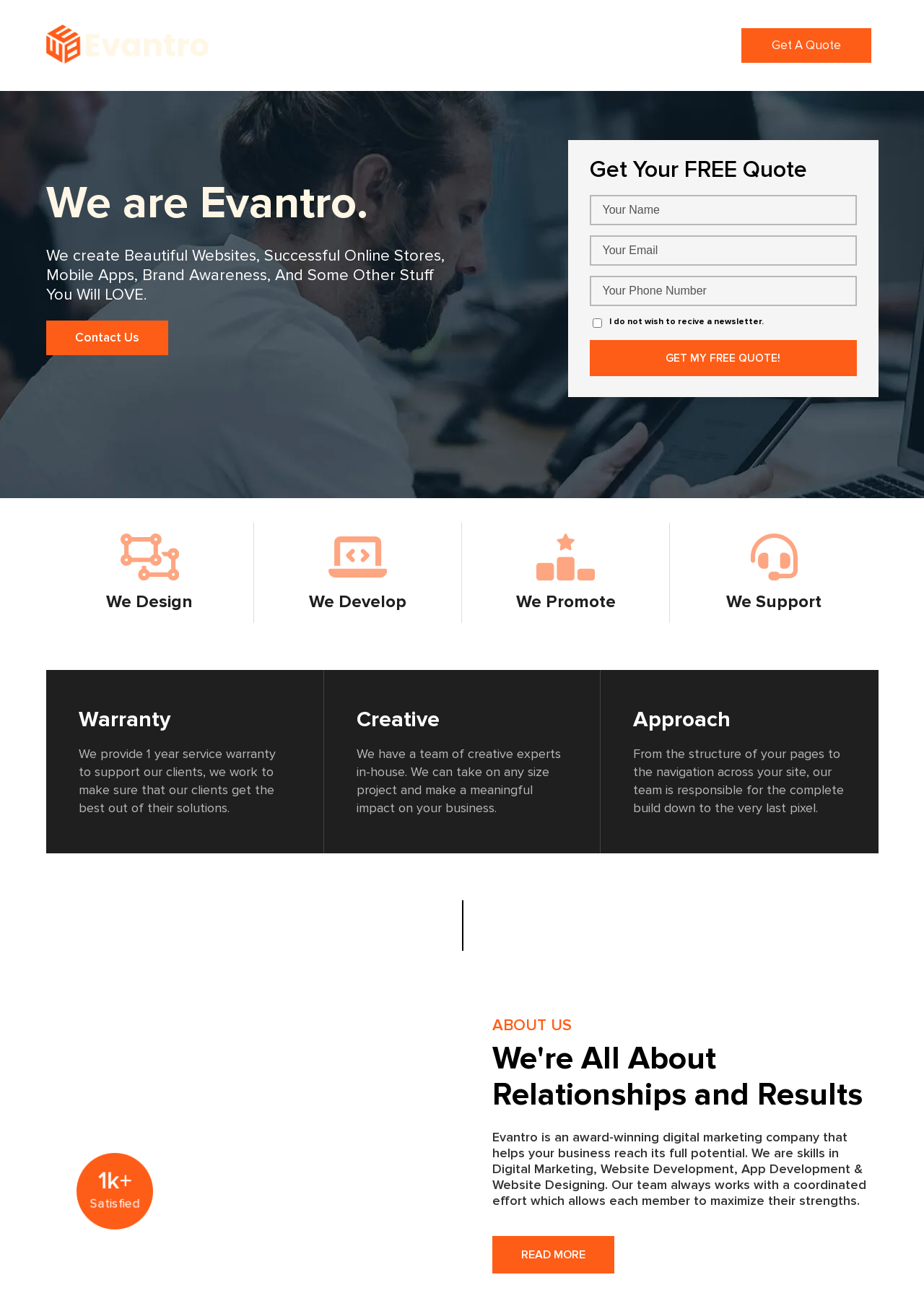Please predict the bounding box coordinates (top-left x, top-left y, bottom-right x, bottom-right y) for the UI element in the screenshot that fits the description: Read More

[0.532, 0.956, 0.664, 0.985]